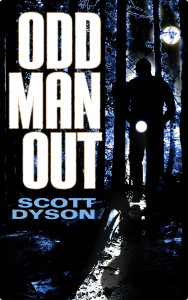Describe the important features and context of the image with as much detail as possible.

The image depicts the cover of the novella "ODD MAN OUT" written by Scott Dyson. The artwork shows a shadowy figure silhouetted against a dark, eerie forest, with a faint glow illuminating the path in front of them. A full moon casts a chilling light through the trees, enhancing the suspenseful atmosphere. The title "ODD MAN OUT" is prominently displayed in bold, white letters at the top, while the author's name, "SCOTT DYSON," is positioned beneath in a smaller font, creating a striking visual contrast that draws the viewer's attention. This cover evokes themes of mystery and tension, inviting readers to explore the story within.